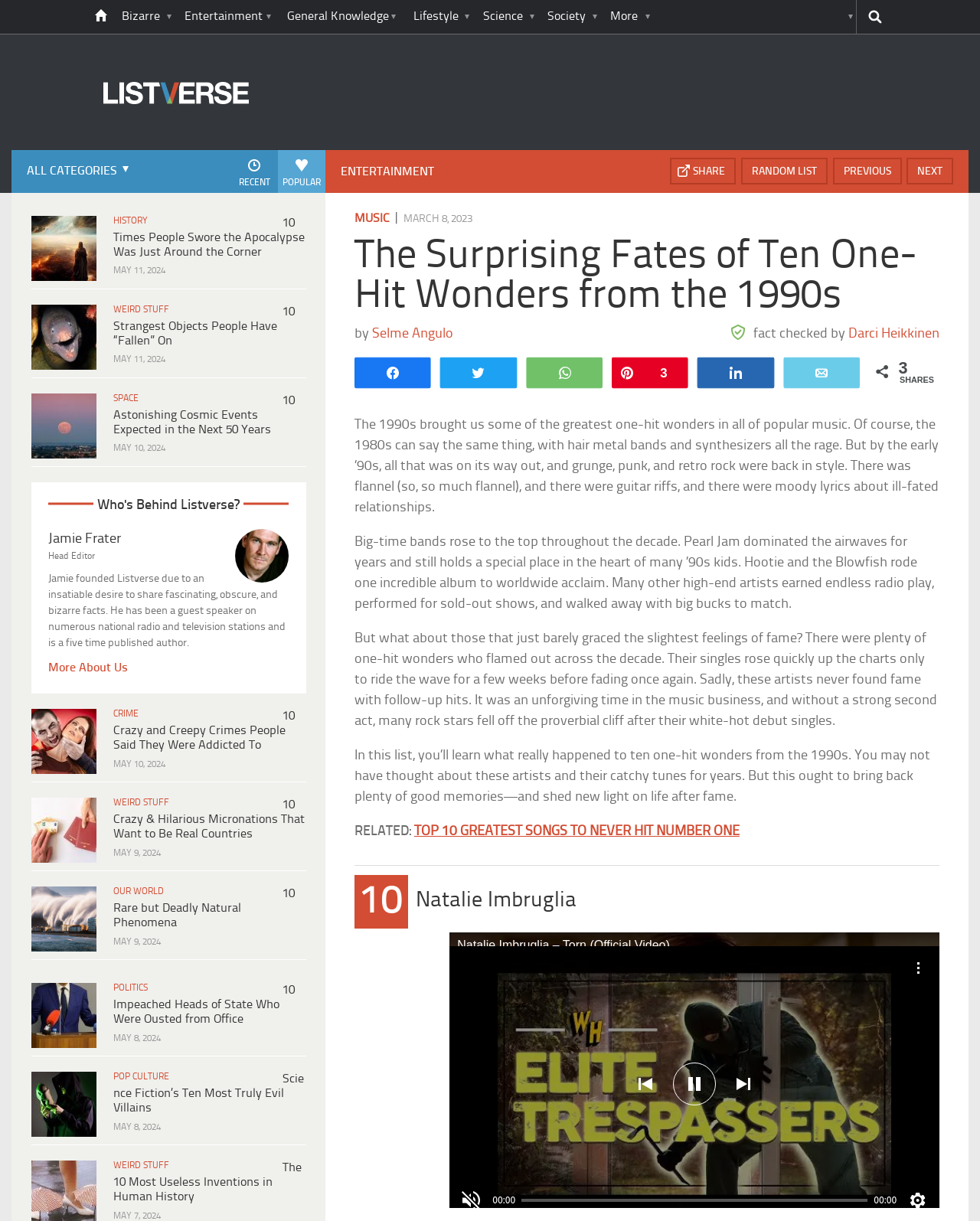Offer an extensive depiction of the webpage and its key elements.

This webpage is about Listverse, a website that features various lists of interesting and unusual facts. At the top of the page, there are several links to different categories, including "Bizarre", "Entertainment", "General Knowledge", and more. Next to these links is a search bar and a link to the website's logo.

Below the top navigation, there are several articles listed, each with a heading, a link to the article, and a timestamp indicating when it was published. The articles are arranged in a vertical column, with the most recent articles at the top. Each article has a category label, such as "HISTORY", "WEIRD STUFF", or "SPACE", and a brief summary or title.

To the right of the articles, there is a section about the website's editor, Jamie Frater, with a photo and a brief bio. Below this section, there is a link to "More About Us".

At the bottom of the page, there are several links to navigate to other pages, including "NEXT", "PREVIOUS", "RANDOM LIST", and "SHARE". There is also a link to a specific category, "MUSIC", and a timestamp indicating when a related article was published.

The main article on the page is titled "The Surprising Fates of Ten One-Hit Wonders from the 1990s", and it has a brief summary or introduction. The article is attributed to an author, Selme Angulo, and there is a small image next to the author's name.